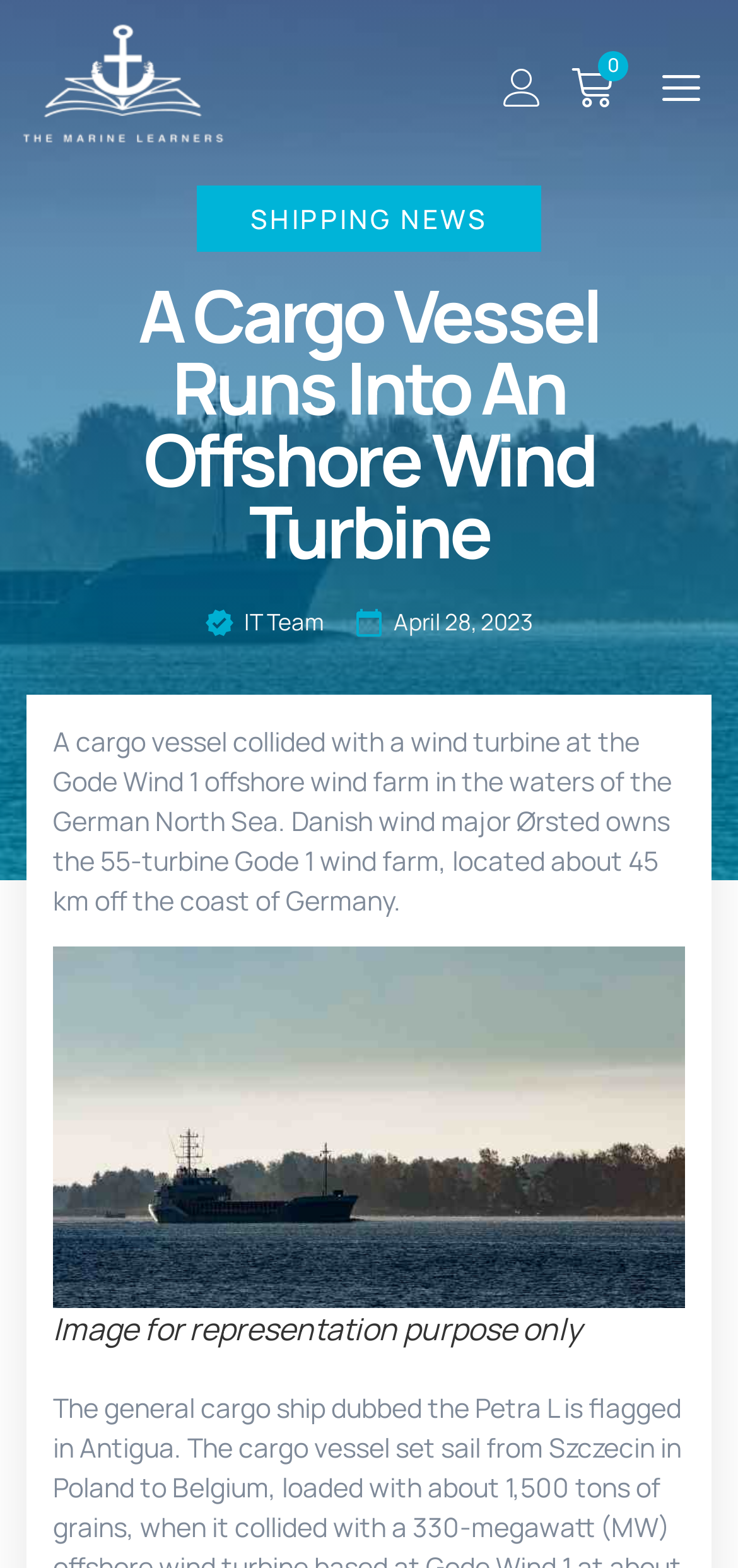Answer this question in one word or a short phrase: What is the location of the Gode Wind 1 wind farm?

German North Sea